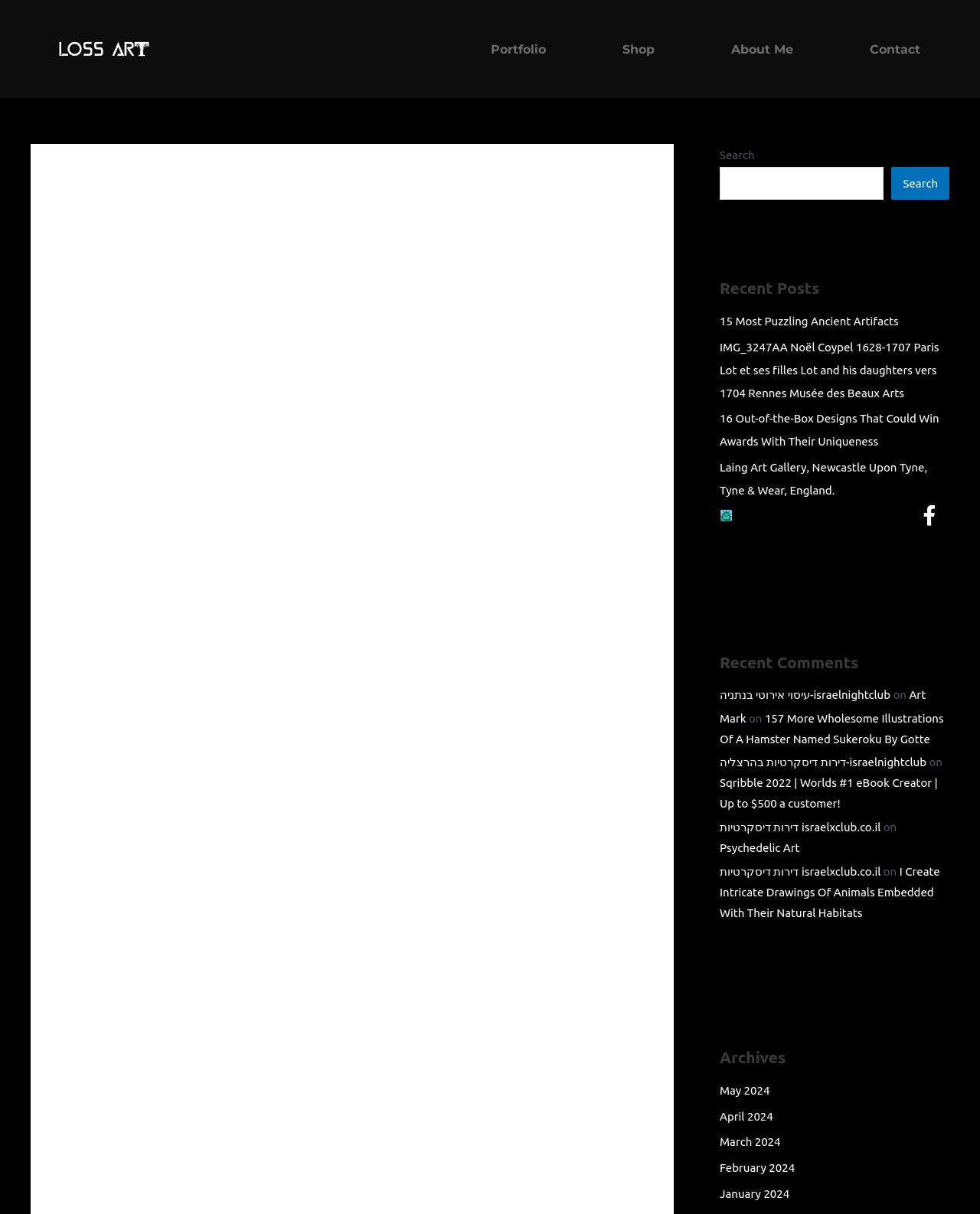Identify the bounding box coordinates of the clickable region to carry out the given instruction: "View portfolio".

[0.501, 0.026, 0.557, 0.055]